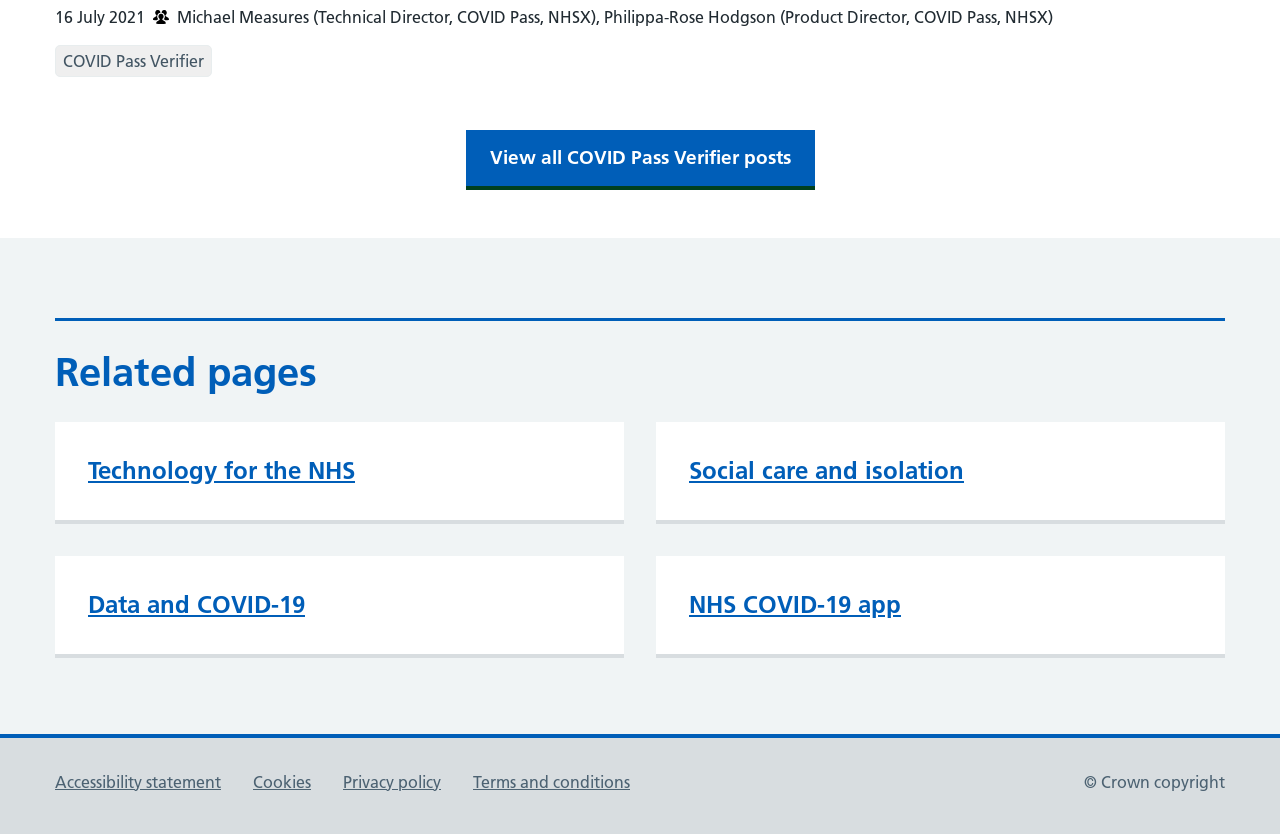Indicate the bounding box coordinates of the element that needs to be clicked to satisfy the following instruction: "visit the webpage about Uruguayan girls". The coordinates should be four float numbers between 0 and 1, i.e., [left, top, right, bottom].

None